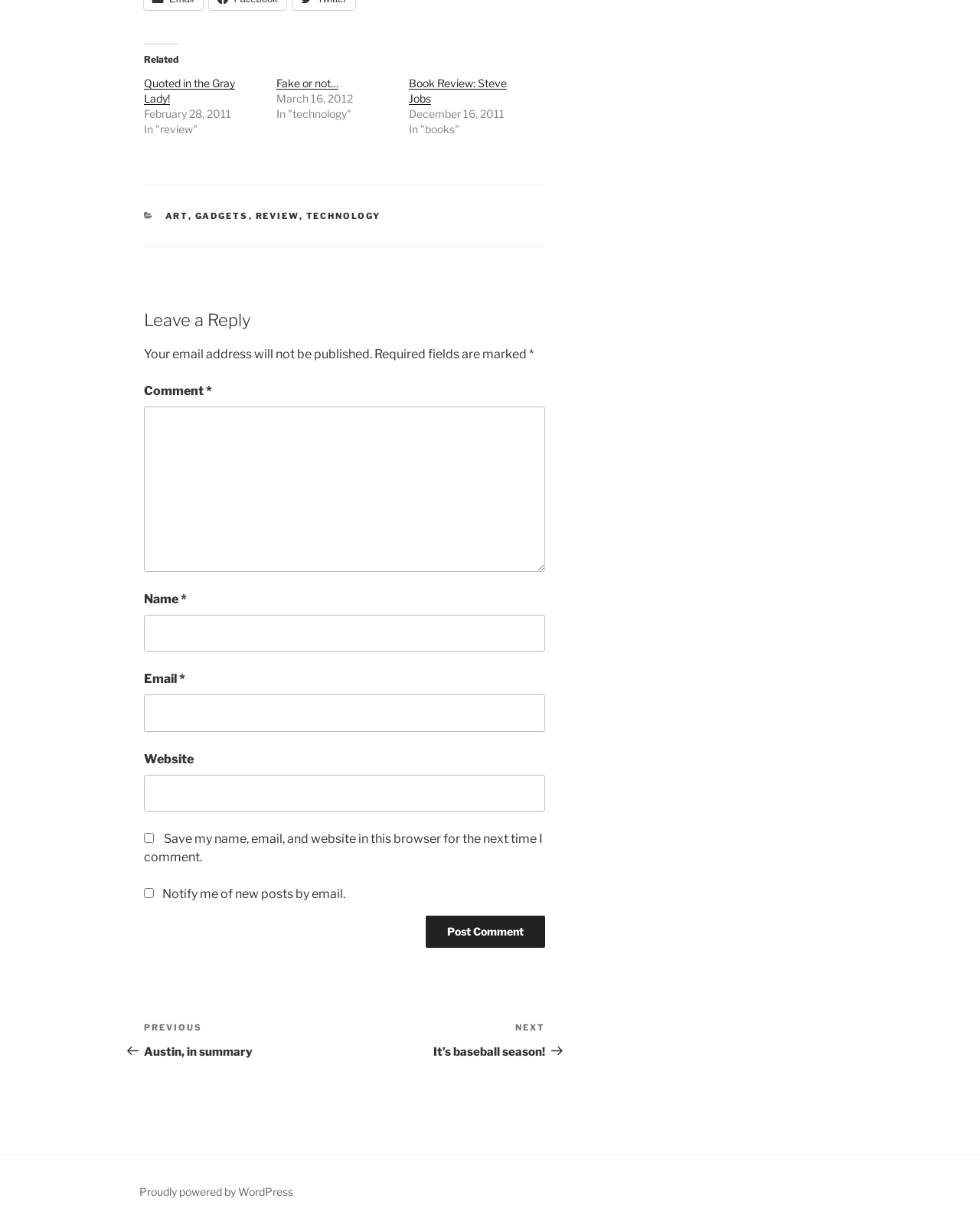Answer in one word or a short phrase: 
How many fields are required in the comment form?

3